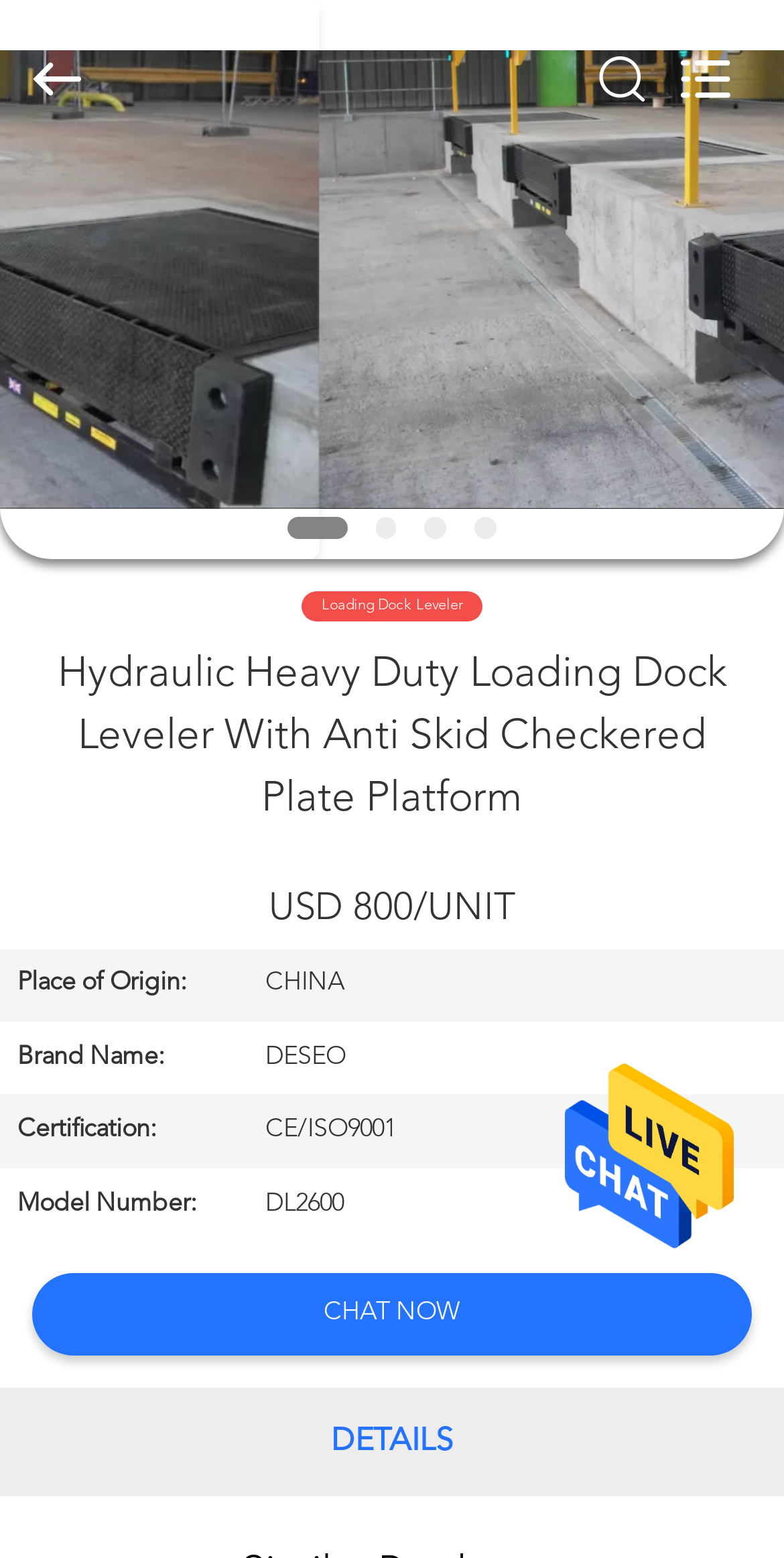Answer this question using a single word or a brief phrase:
What is the brand name of the loading dock leveler?

DESEO